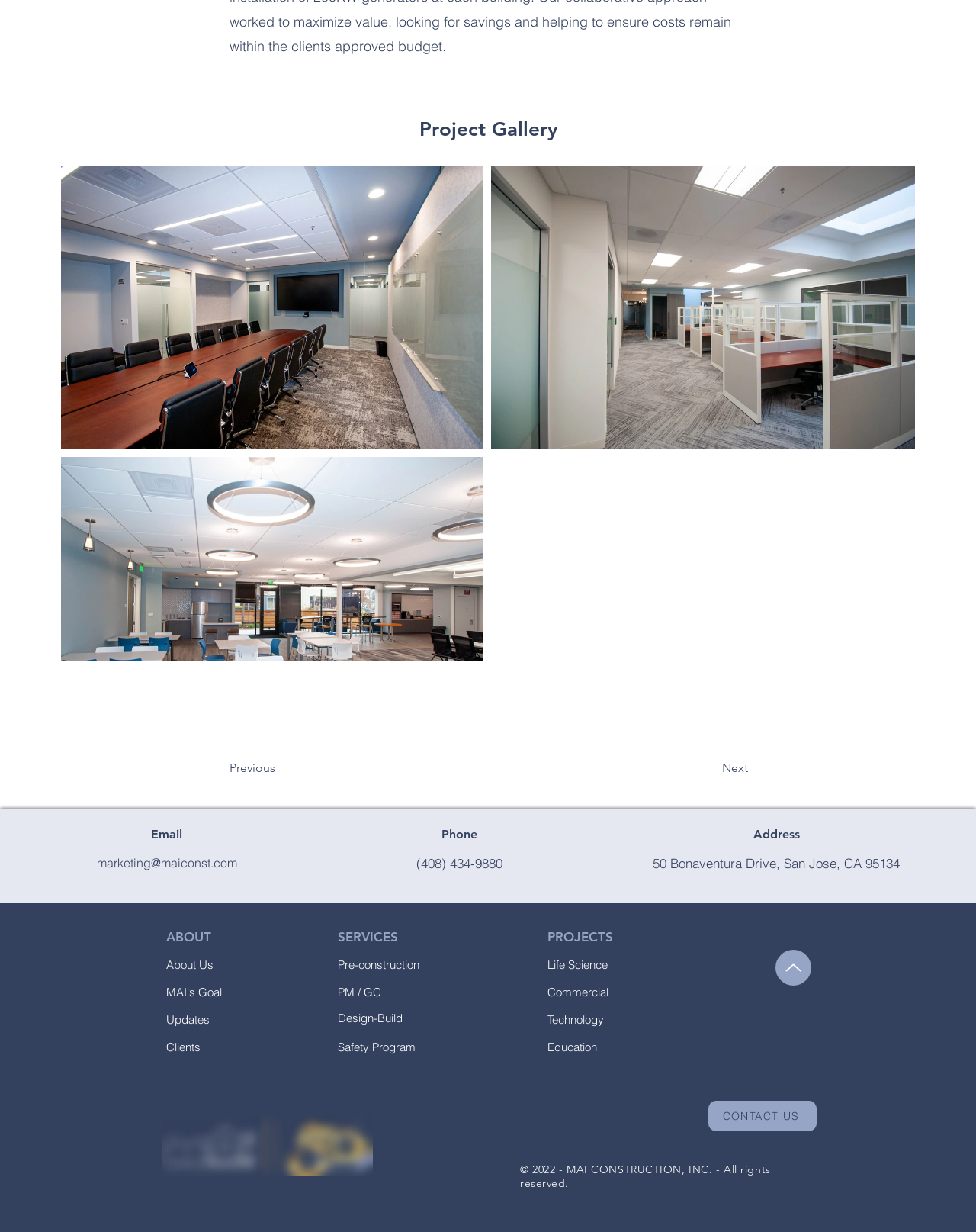What is the company's address?
Refer to the screenshot and answer in one word or phrase.

50 Bonaventura Drive, San Jose, CA 95134